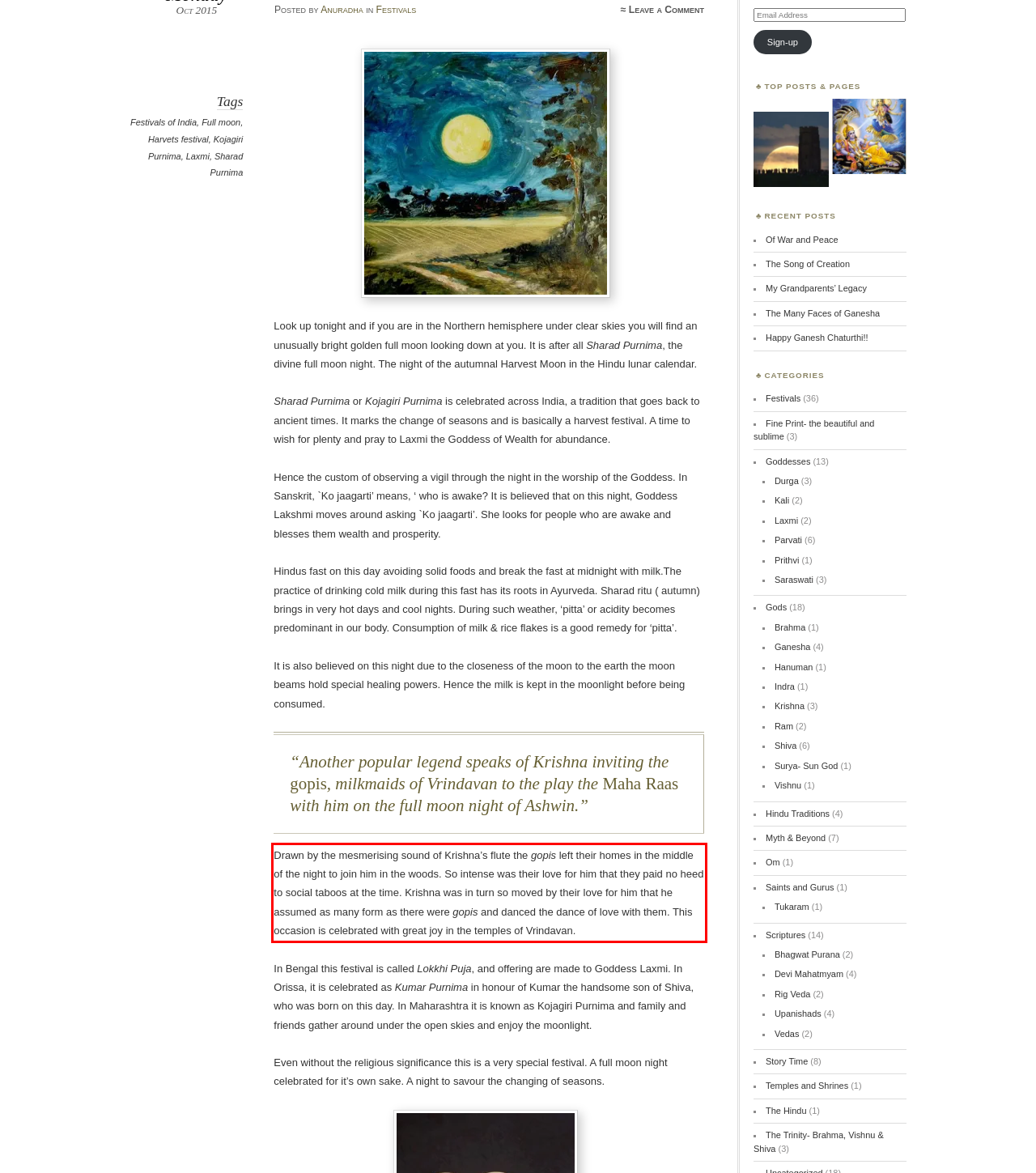Observe the screenshot of the webpage, locate the red bounding box, and extract the text content within it.

Drawn by the mesmerising sound of Krishna’s flute the gopis left their homes in the middle of the night to join him in the woods. So intense was their love for him that they paid no heed to social taboos at the time. Krishna was in turn so moved by their love for him that he assumed as many form as there were gopis and danced the dance of love with them. This occasion is celebrated with great joy in the temples of Vrindavan.